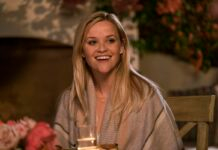Describe in detail everything you see in the image.

The image features a cheerful woman sitting at a table adorned with flowers, exuding warmth and positivity. She has a bright smile, suggesting a moment of joy and engagement. The background appears cozy, possibly a setting for a gathering or intimate conversation. This scene is likely associated with the article titled "An Exploration of the Pervasive Occupational Hazards Confronted by Firefighters," indicating that it may relate to themes of community and connection in challenging professions. The image adds a personal touch to the topic, inviting readers to explore the content further.